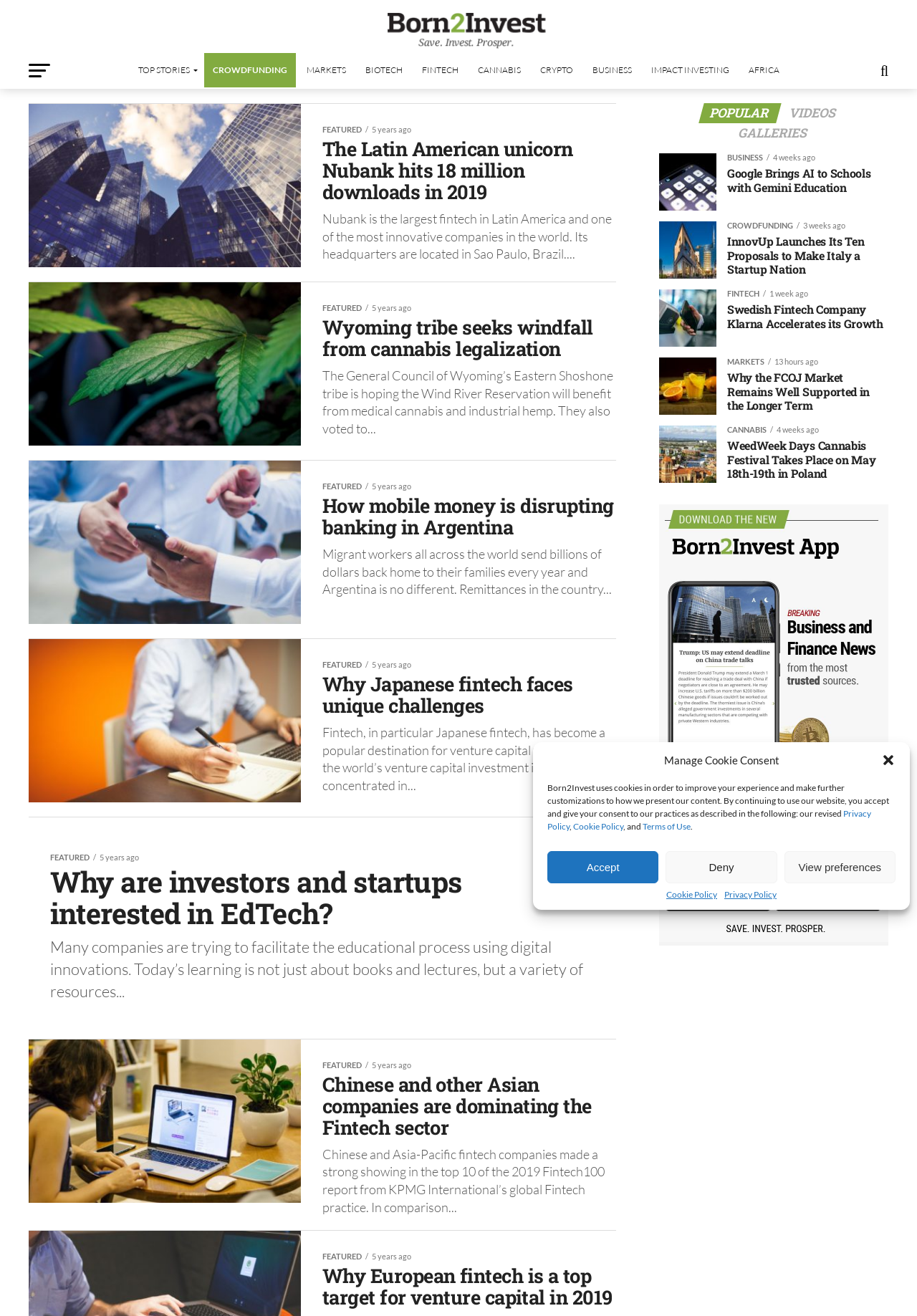Mark the bounding box of the element that matches the following description: "Popular".

[0.765, 0.082, 0.849, 0.091]